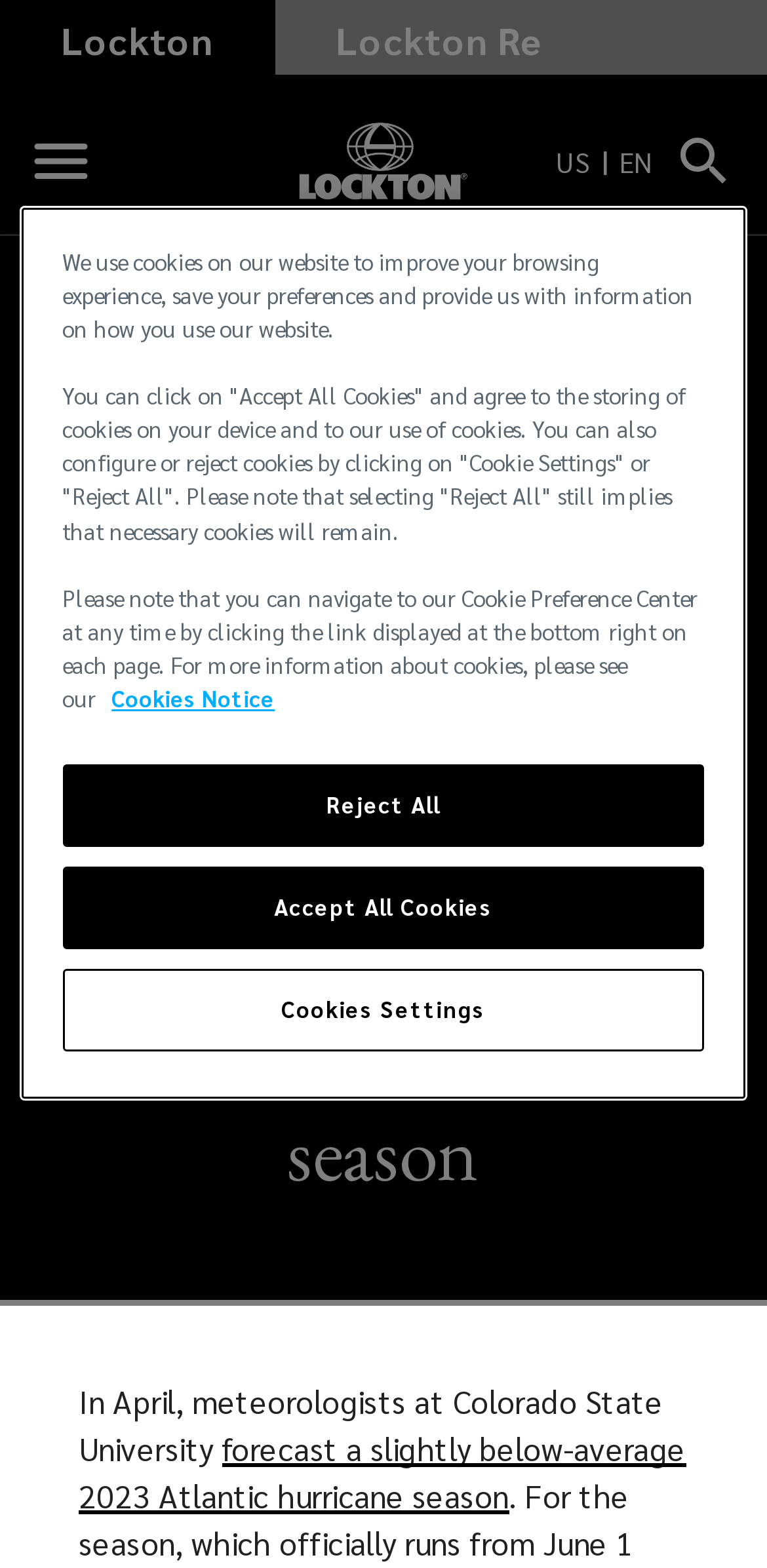Use a single word or phrase to answer the question: 
What is the topic of the article?

Hurricane season